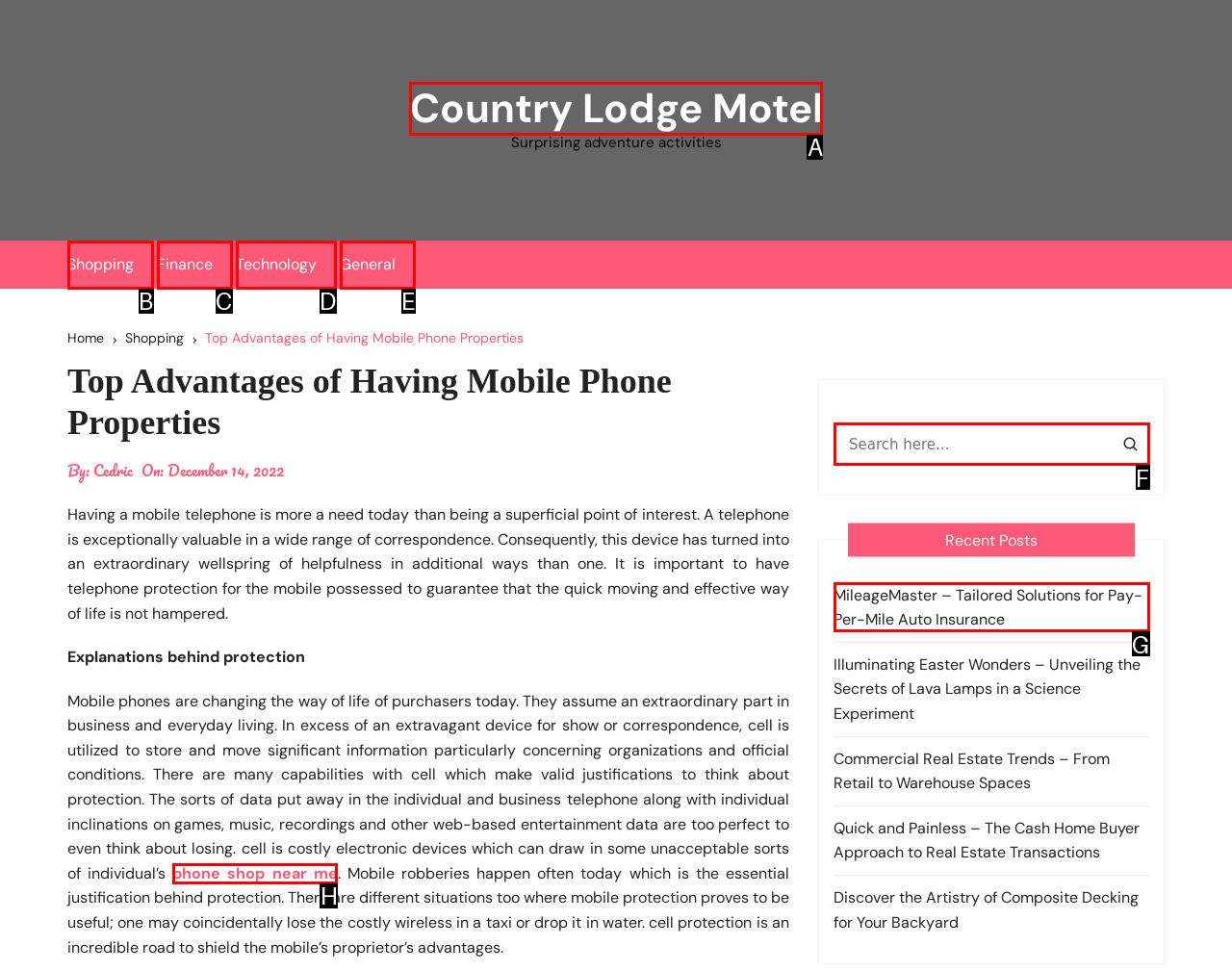Choose the letter of the element that should be clicked to complete the task: Click on the 'phone shop near me' link
Answer with the letter from the possible choices.

H